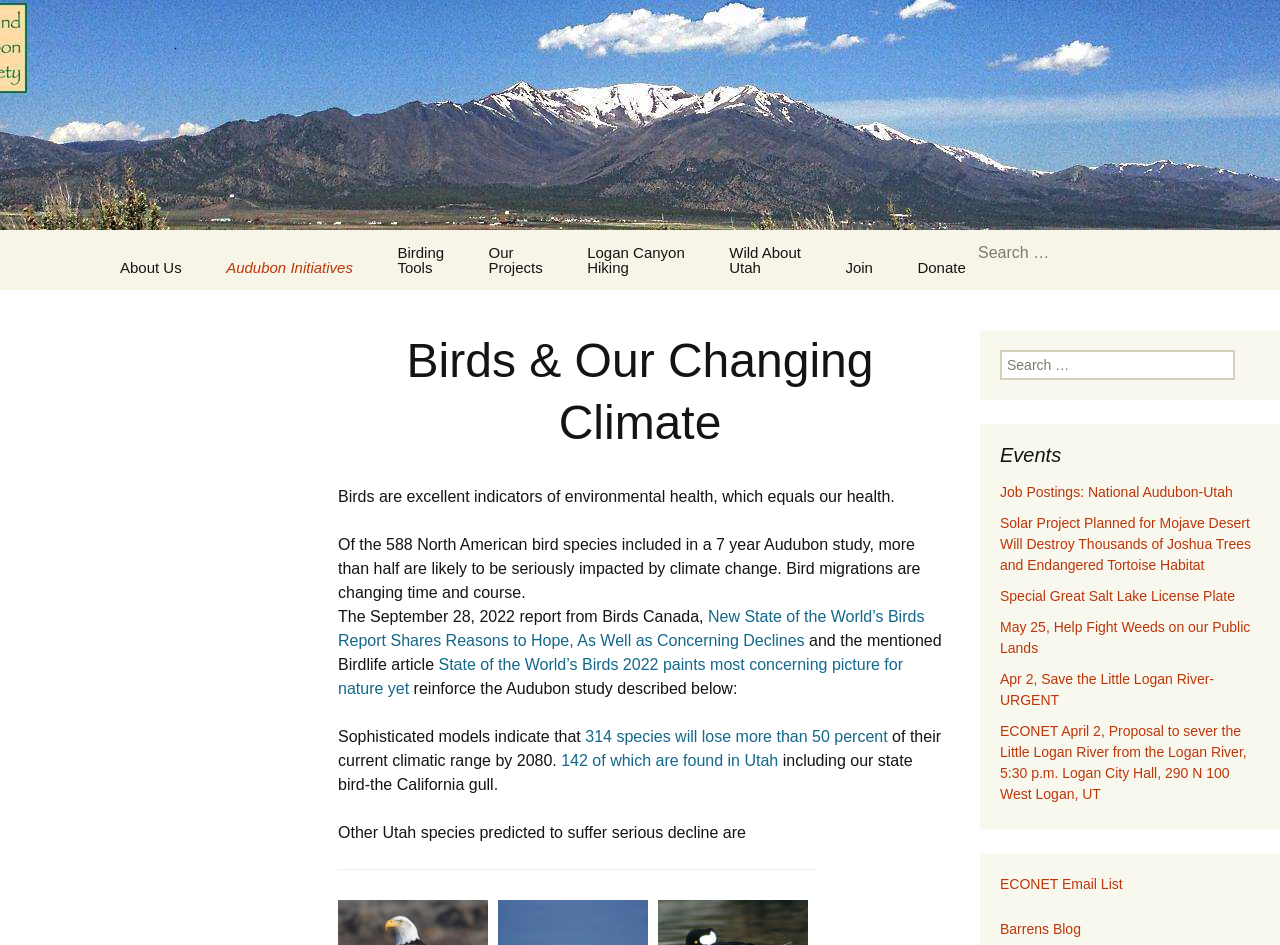Extract the bounding box coordinates for the described element: "Legislative Updates". The coordinates should be represented as four float numbers between 0 and 1: [left, top, right, bottom].

[0.522, 0.402, 0.679, 0.45]